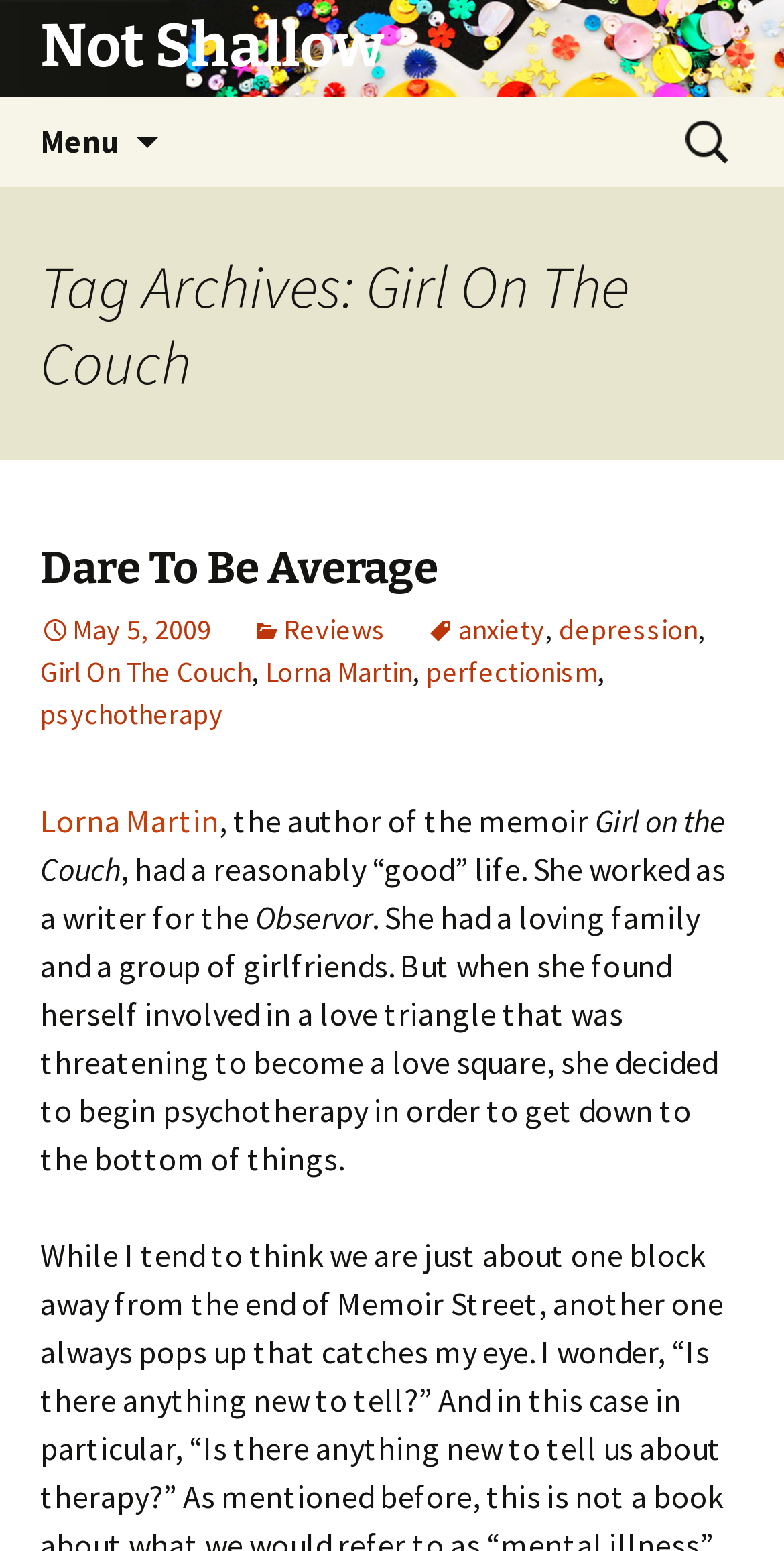Illustrate the webpage's structure and main components comprehensively.

The webpage appears to be a blog post or article about a memoir called "Girl On The Couch" by Lorna Martin. At the top of the page, there is a heading with the title "Not Shallow" and a link with the same text. Below this, there is a menu button and a "Skip to content" link.

On the right side of the page, there is a search bar with a label "Search for:". The search bar is accompanied by a magnifying glass icon.

The main content of the page is divided into sections. The first section has a heading "Tag Archives: Girl On The Couch". Below this, there is a subheading "Dare To Be Average" with a link to the same title. The subheading is followed by a series of links, including the date "May 5, 2009", and tags such as "Reviews", "anxiety", "depression", and "perfectionism".

The next section appears to be the main article content. It starts with a link to "Girl On The Couch" and then describes the author, Lorna Martin, and her background as a writer for the Observer. The text then goes on to describe how Lorna Martin began psychotherapy to deal with a love triangle and to understand herself better. The article continues with a detailed description of Lorna Martin's experiences and insights.